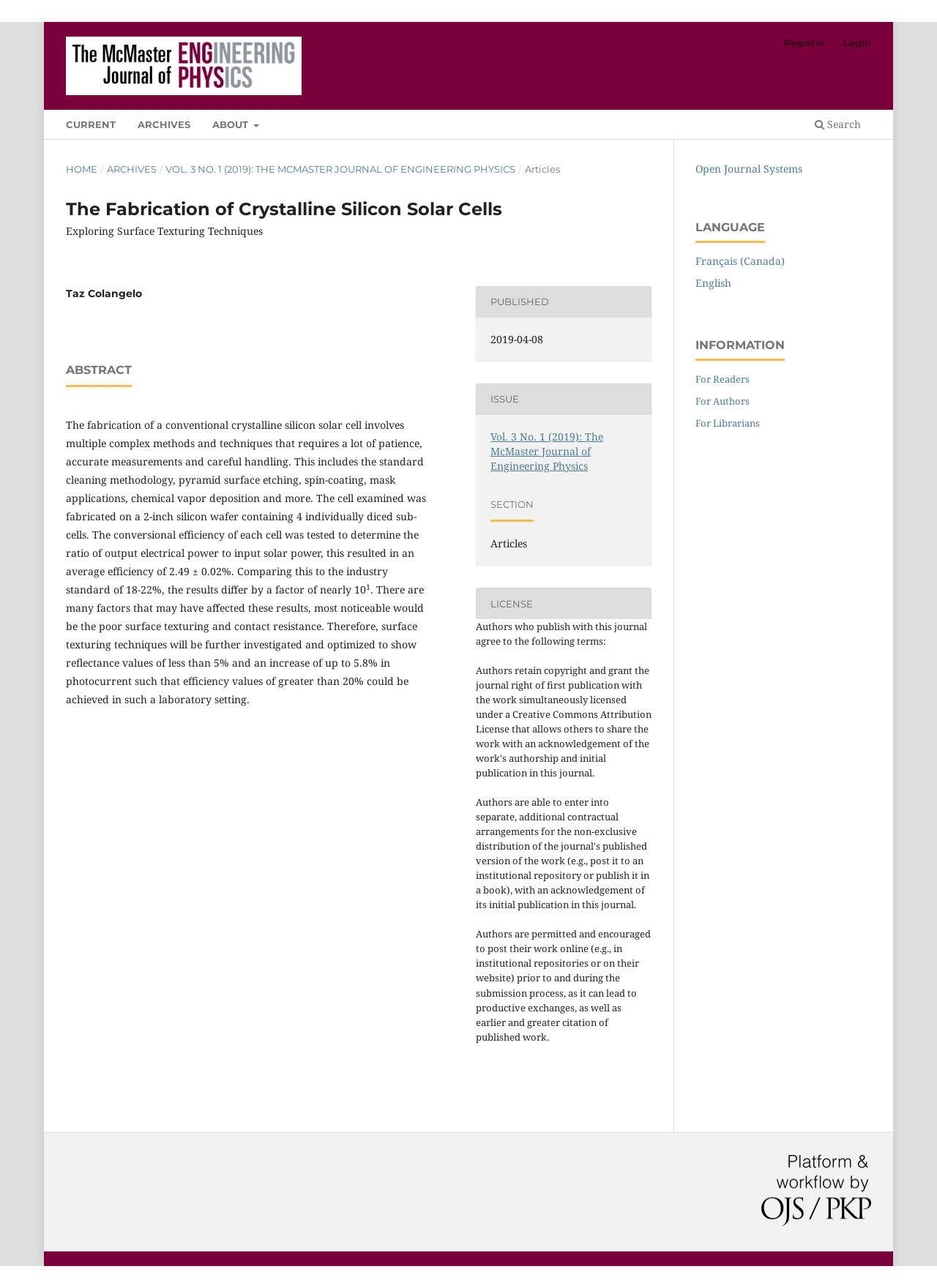What is the language of the webpage?
Please respond to the question with a detailed and well-explained answer.

I found the answer by looking at the 'LANGUAGE' section of the sidebar, where it says 'English' as one of the language options.